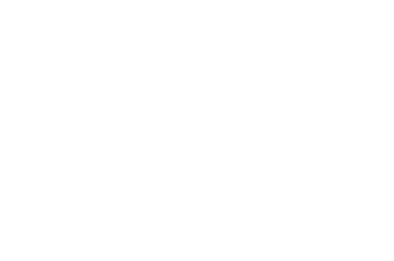What type of material are the signs printed on?
Refer to the image and offer an in-depth and detailed answer to the question.

According to the caption, the signs are printed on durable material, which ensures their visibility and effectiveness in various settings, whether indoor or outdoor.